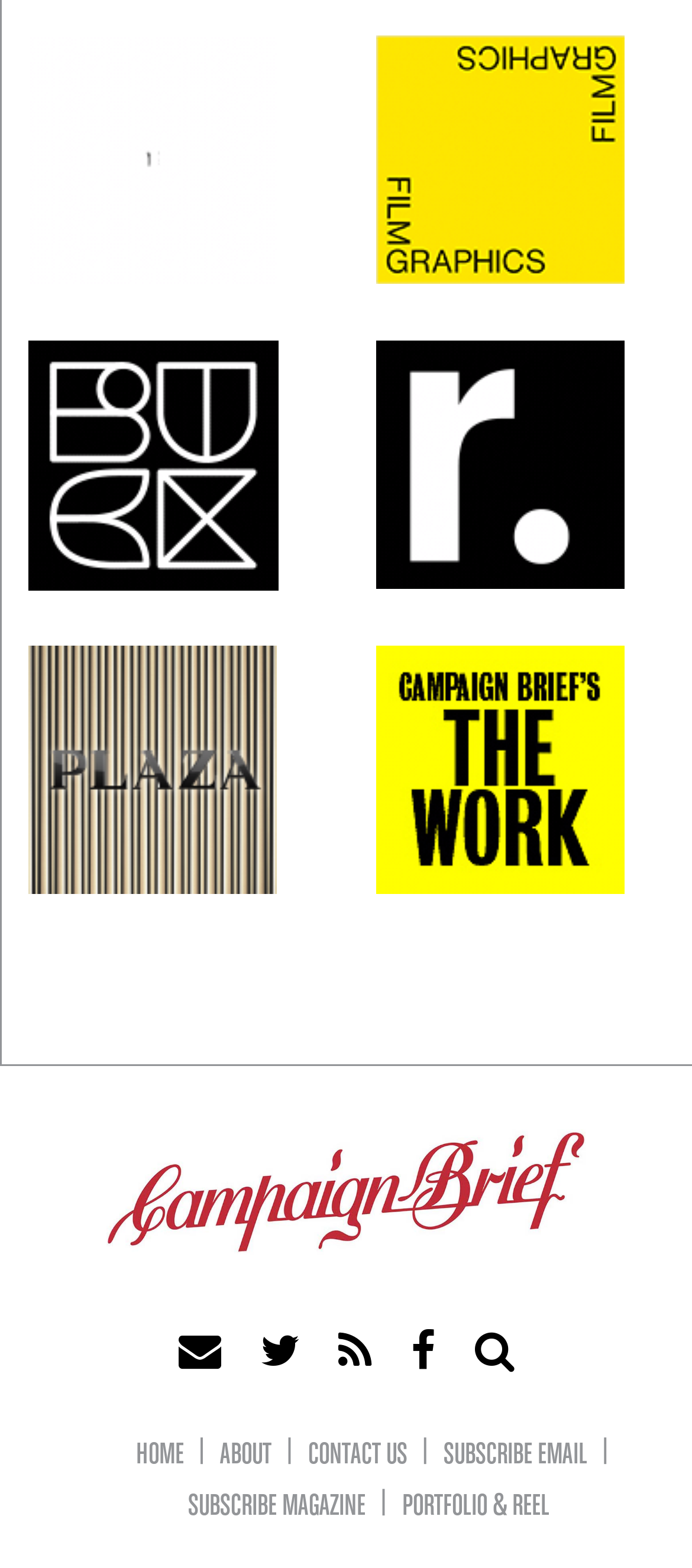How many image elements are there on the webpage?
Respond to the question with a single word or phrase according to the image.

1